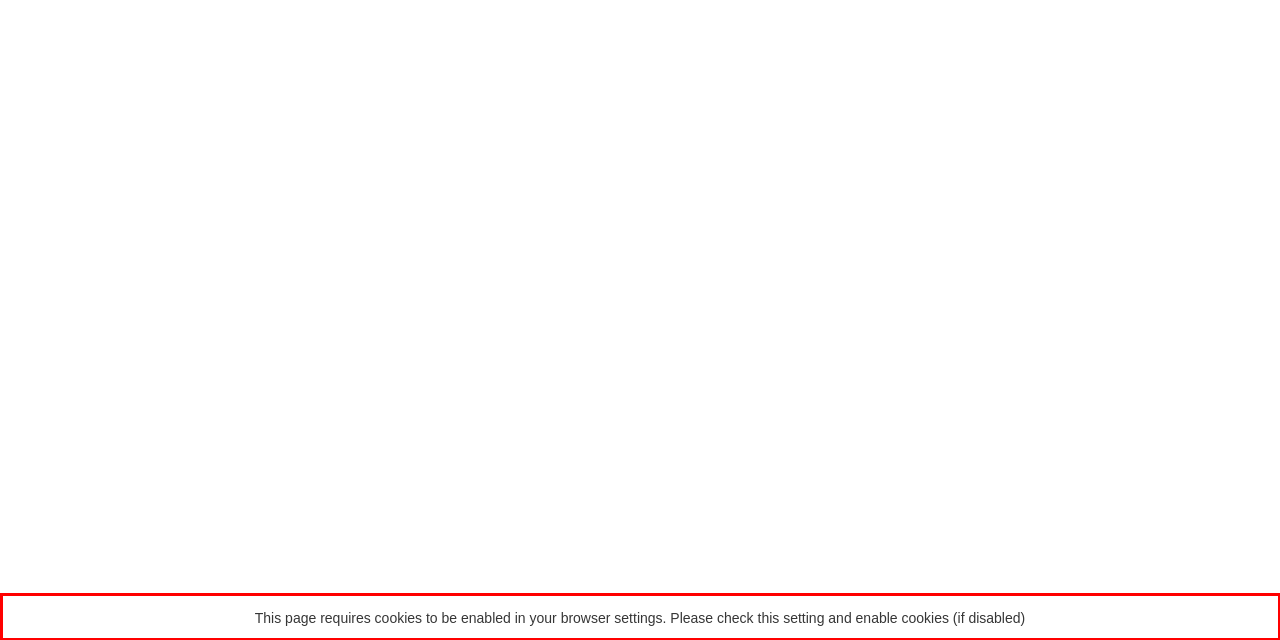Review the webpage screenshot provided, and perform OCR to extract the text from the red bounding box.

This page requires cookies to be enabled in your browser settings. Please check this setting and enable cookies (if disabled)